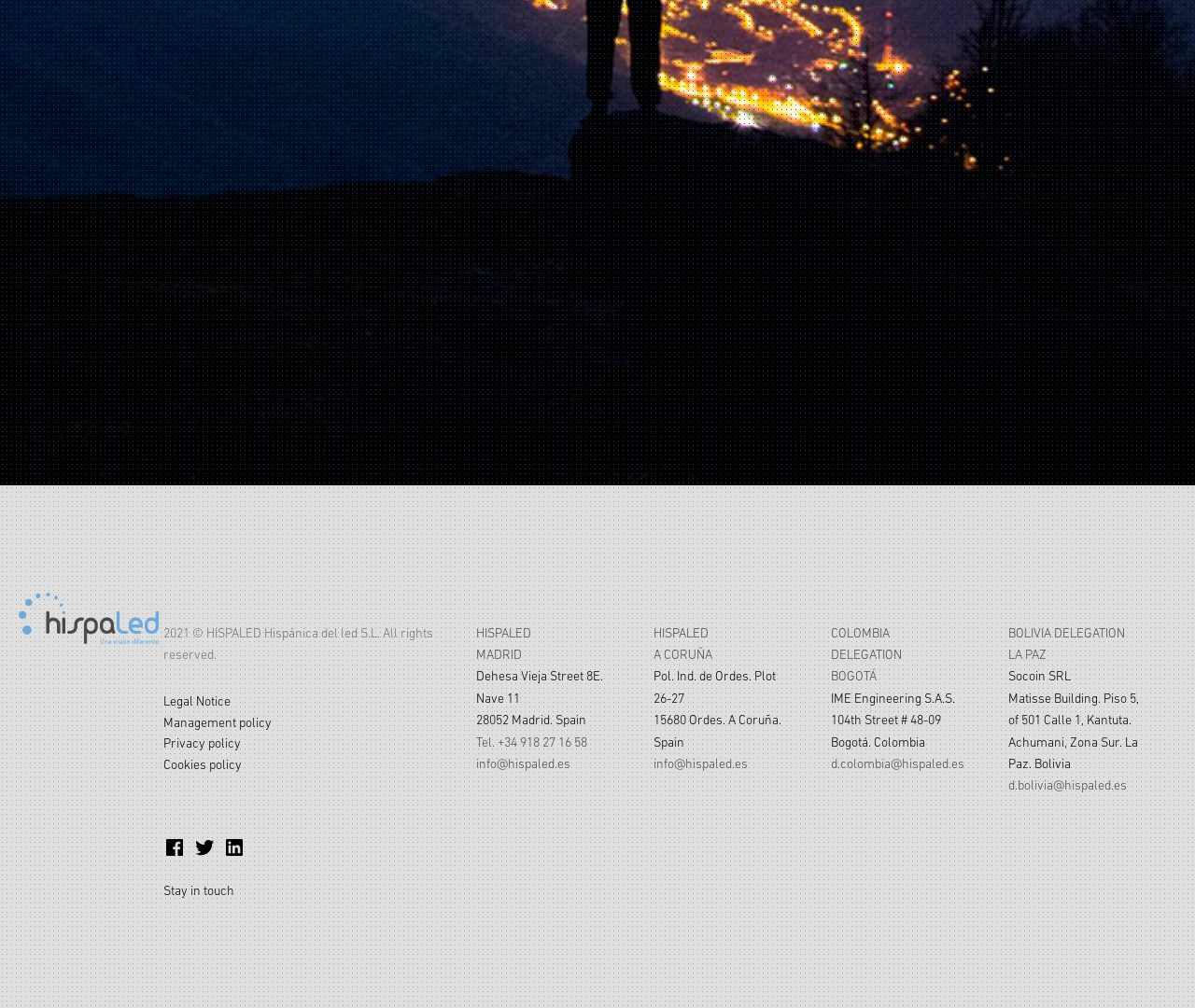Identify the bounding box coordinates of the region that needs to be clicked to carry out this instruction: "Go to main page". Provide these coordinates as four float numbers ranging from 0 to 1, i.e., [left, top, right, bottom].

None